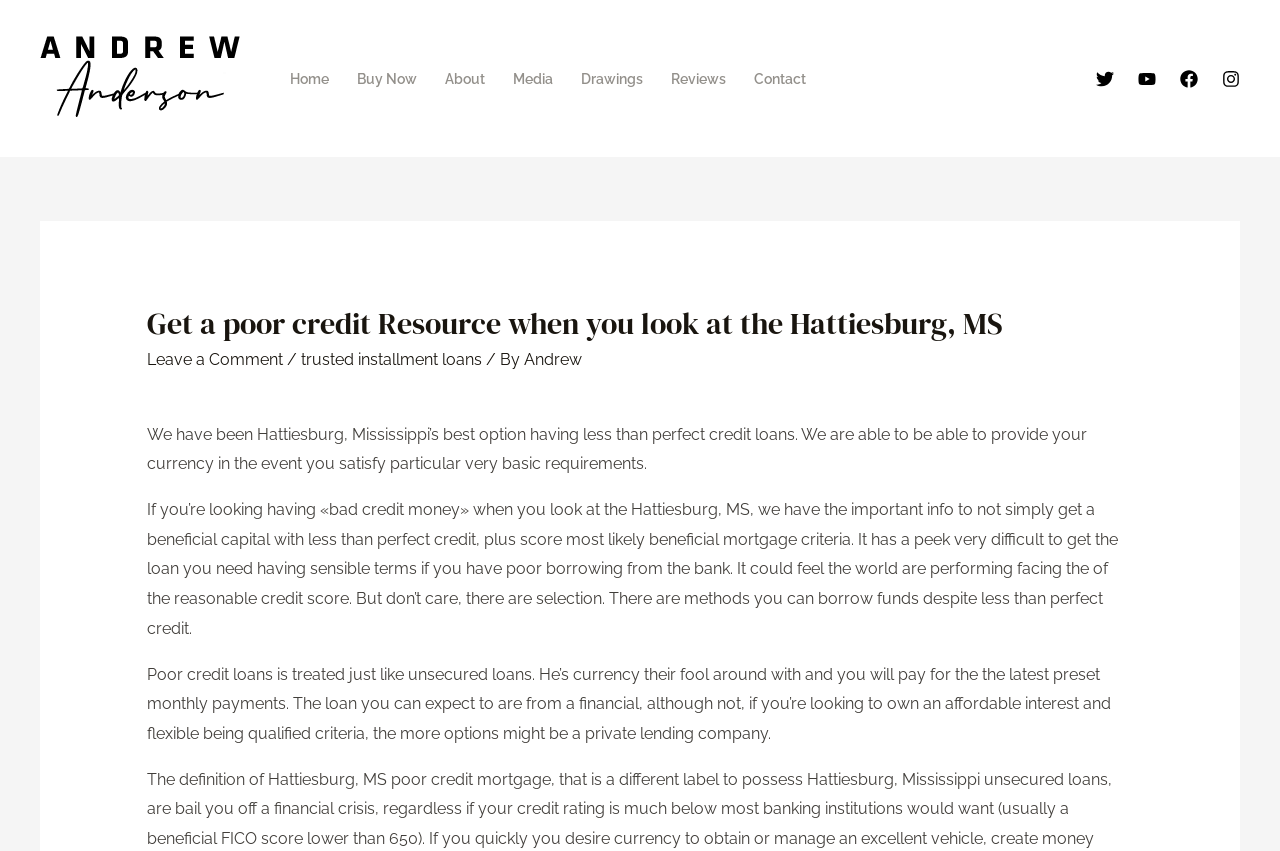Extract the bounding box coordinates for the described element: "Cancellation and refund". The coordinates should be represented as four float numbers between 0 and 1: [left, top, right, bottom].

None